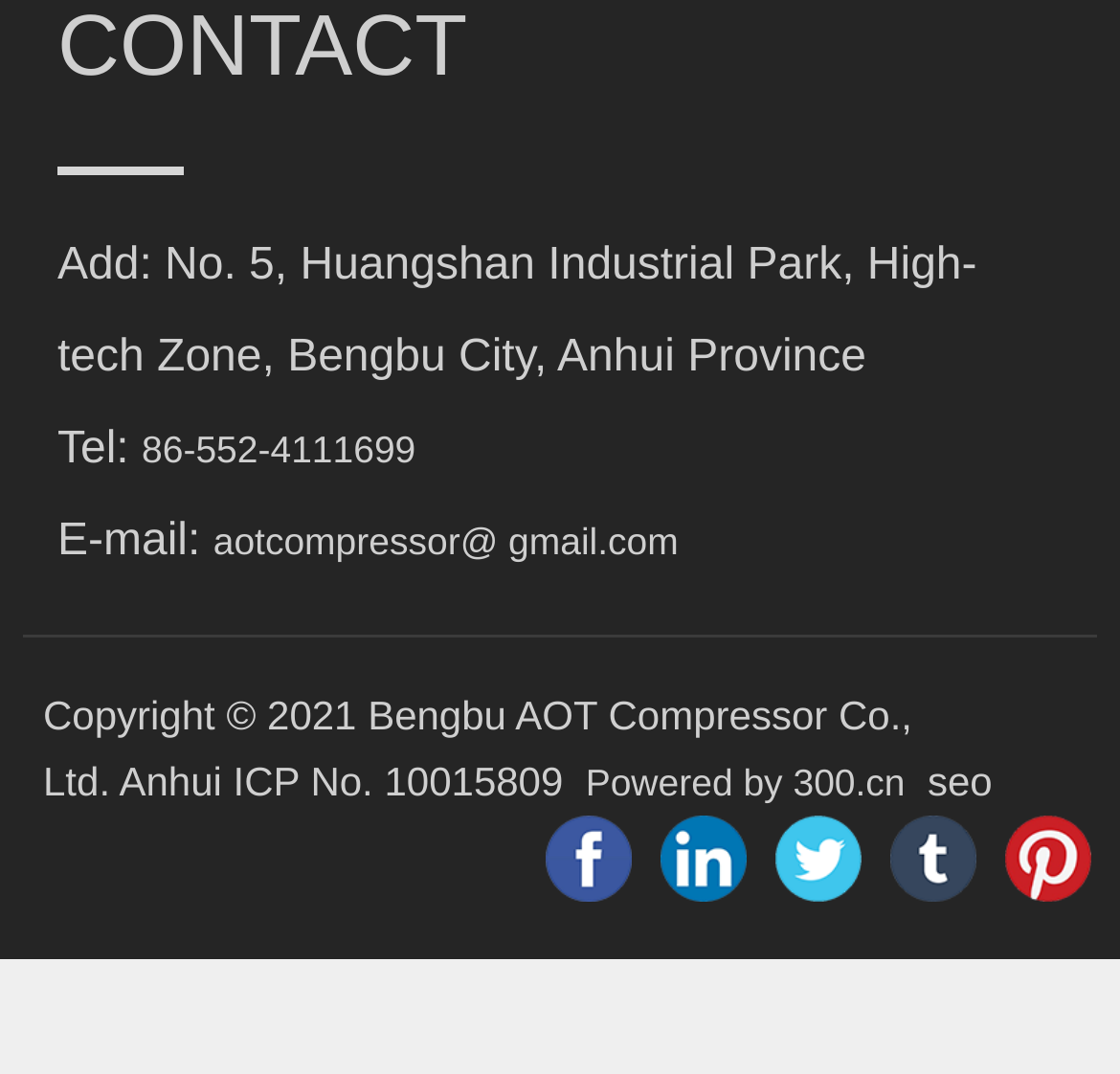Using the information shown in the image, answer the question with as much detail as possible: What is the email address?

I found the email address by looking at the link element with the OCR text 'aotcompressor@gmail.com'.